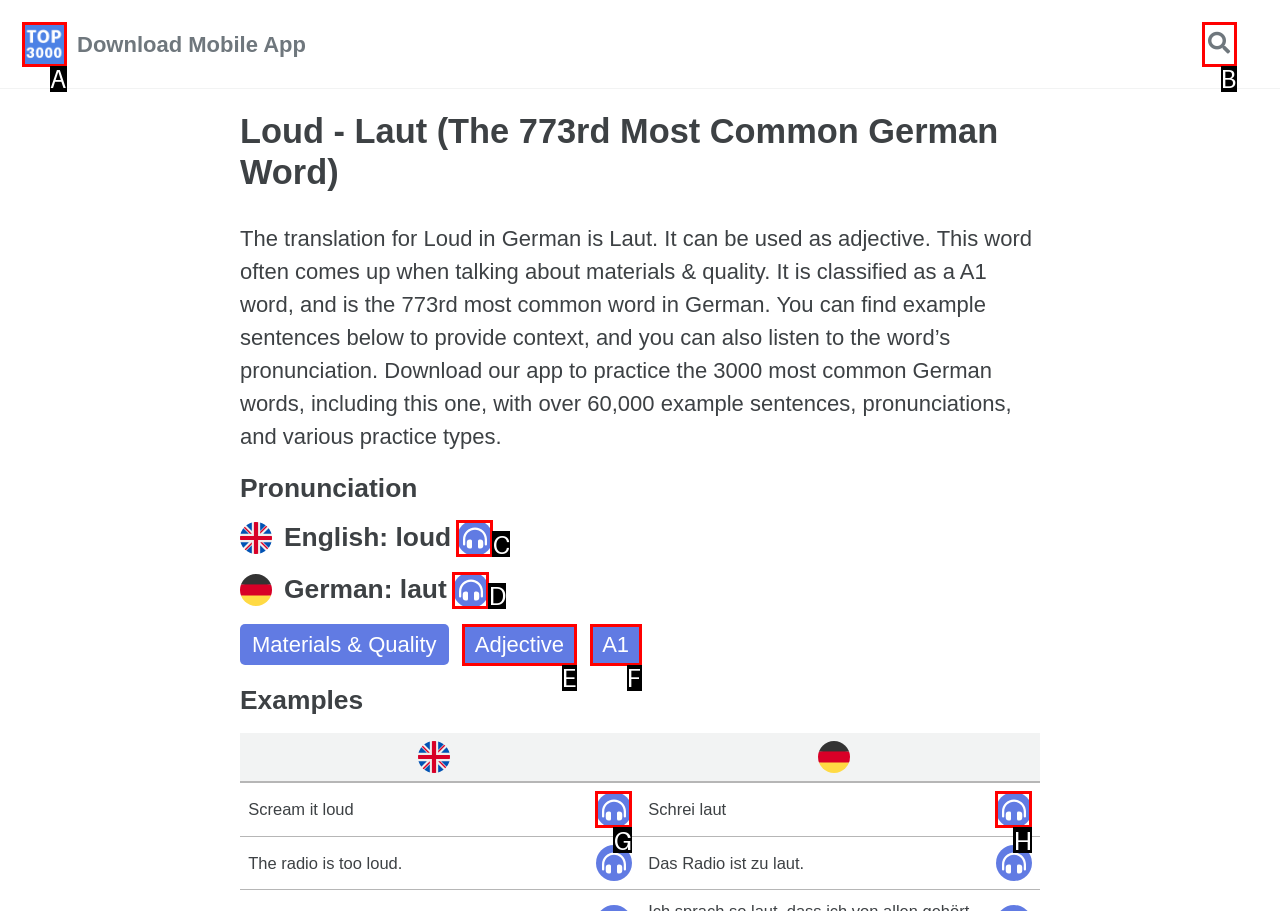Point out which HTML element you should click to fulfill the task: Listen to the pronunciation of 'Loud' in English.
Provide the option's letter from the given choices.

C